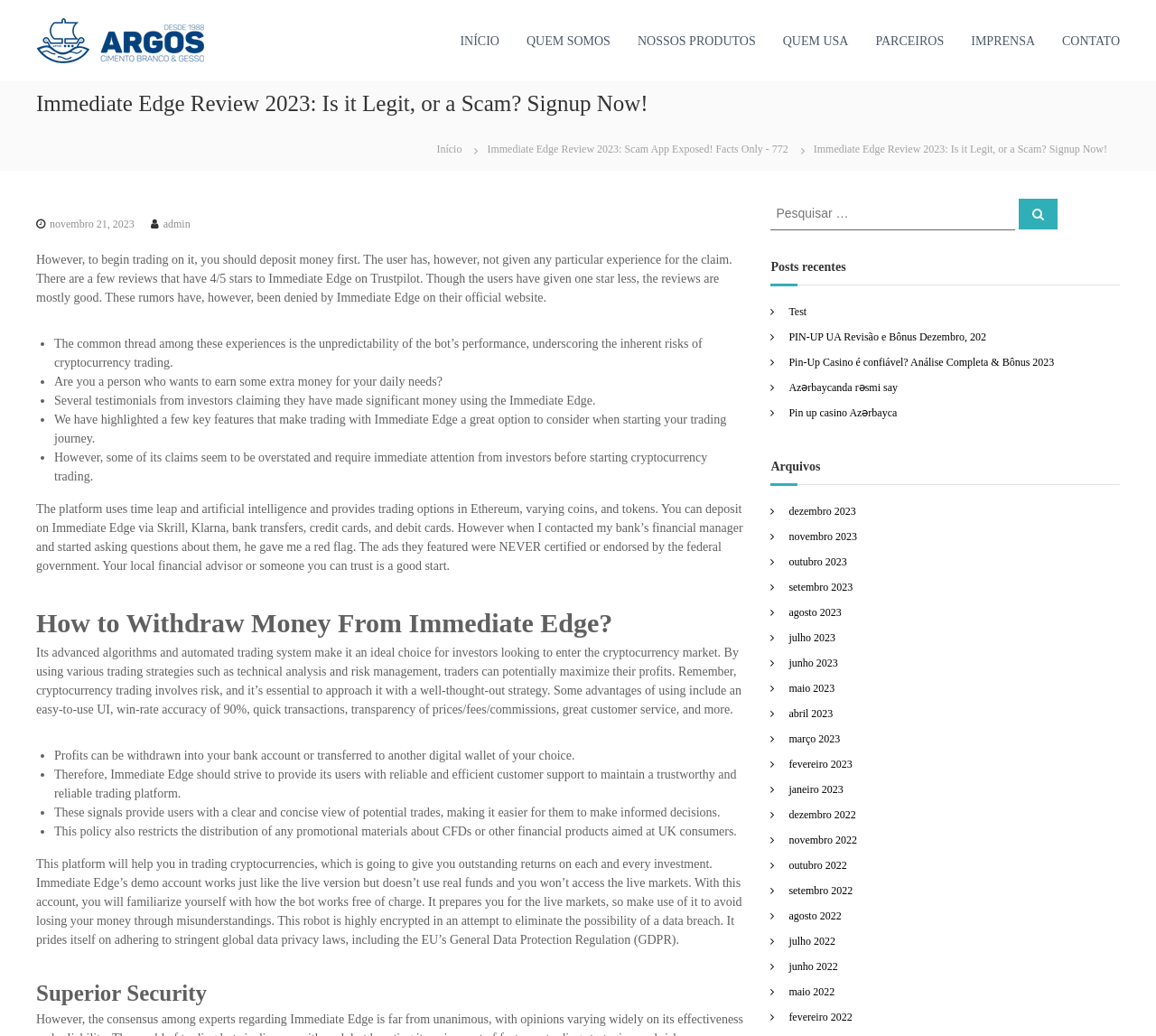Describe all visible elements and their arrangement on the webpage.

The webpage is a review of Immediate Edge, a cryptocurrency trading platform. At the top, there is a figure with a link to "LPC Argos" and an image with the same name. Below this, there is a heading with the title "Immediate Edge Review 2023: Is it Legit, or a Scam? Signup Now!" followed by a link to "Início" and another link to "Immediate Edge Review 2023: Scam App Exposed! Facts Only - 772".

On the left side, there is a navigation menu with links to "INÍCIO", "QUEM SOMOS", "NOSSOS PRODUTOS", "QUEM USA", "PARCEIROS", "IMPRENSA", and "CONTATO". Below this menu, there is a search bar with a button to search.

The main content of the webpage is divided into sections. The first section discusses the legitimacy of Immediate Edge, citing reviews from Trustpilot and rumors that have been denied by the platform. The second section highlights the features of Immediate Edge, including its use of time leap and artificial intelligence, and its trading options.

The webpage also has a section on how to withdraw money from Immediate Edge, followed by a section discussing the advantages of using the platform, including its easy-to-use interface, high win-rate accuracy, and great customer service.

There are also several lists of points, including the risks of cryptocurrency trading, the benefits of using Immediate Edge, and the importance of reliable customer support. Additionally, there is a section on the security of the platform, highlighting its encryption and adherence to global data privacy laws.

At the bottom of the webpage, there are links to recent posts, including "Test", "PIN-UP UA Revisão e Bônus Dezembro, 202", and "Pin-Up Casino é confiável? Análise Completa & Bônus 2023". There is also a section on archives, with links to posts from December 2023 to February 2022.